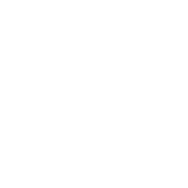Please provide a one-word or short phrase answer to the question:
What is the purpose of the product listing?

To entice customers